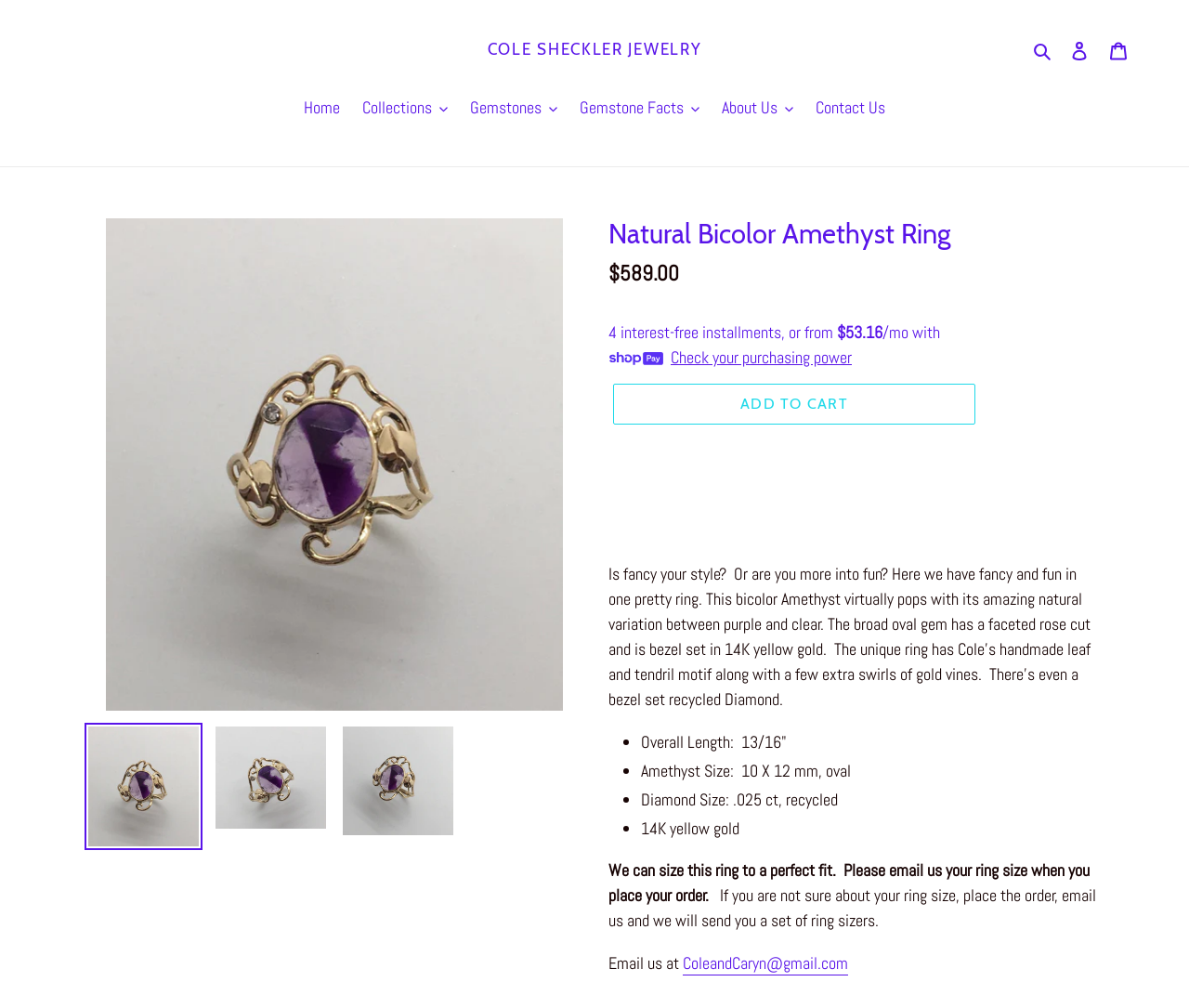Please identify the bounding box coordinates of the region to click in order to complete the task: "Get directions to the Mesa office". The coordinates must be four float numbers between 0 and 1, specified as [left, top, right, bottom].

None